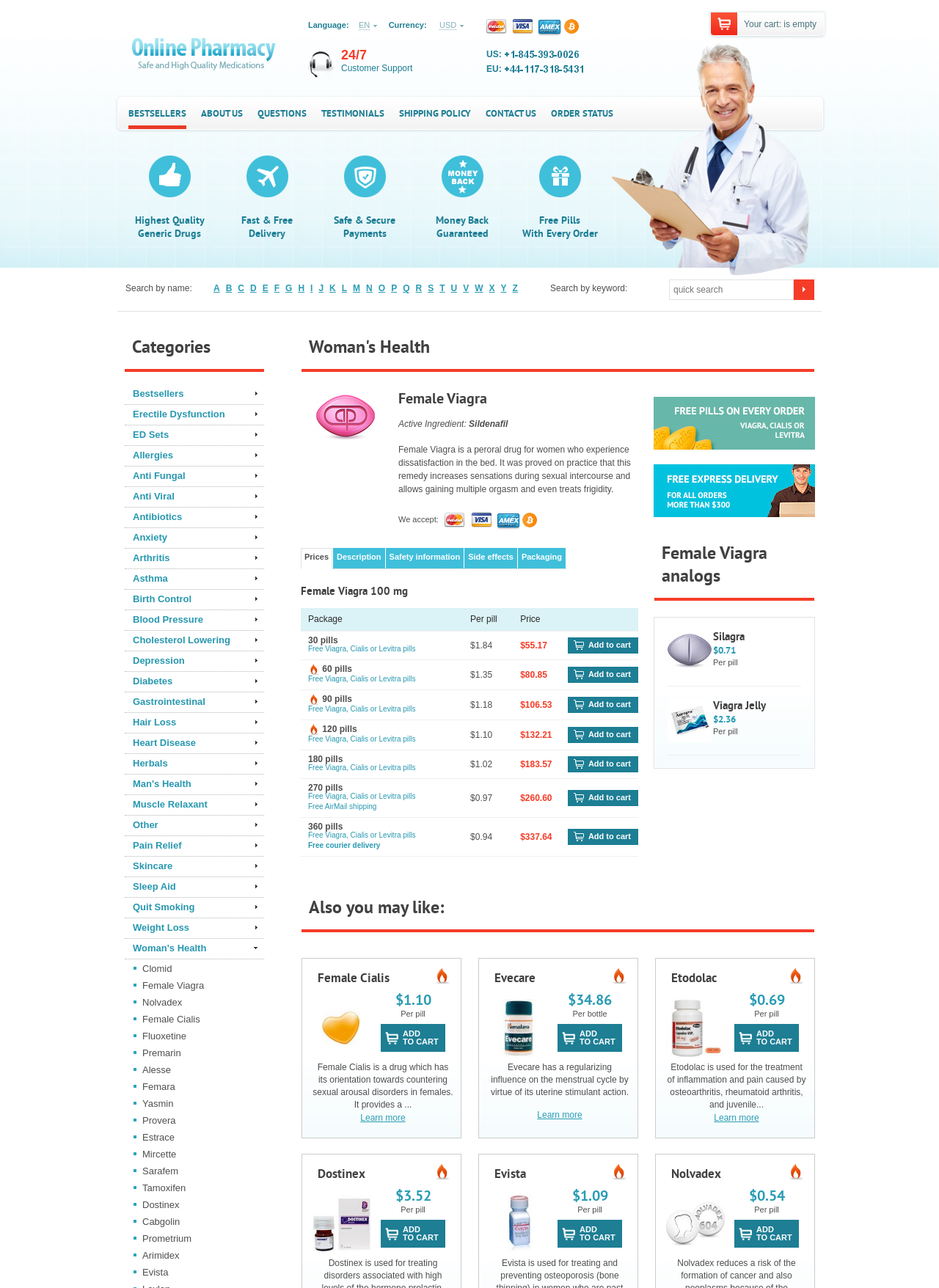Provide the bounding box coordinates for the area that should be clicked to complete the instruction: "Search for a product by keyword".

[0.712, 0.217, 0.845, 0.233]